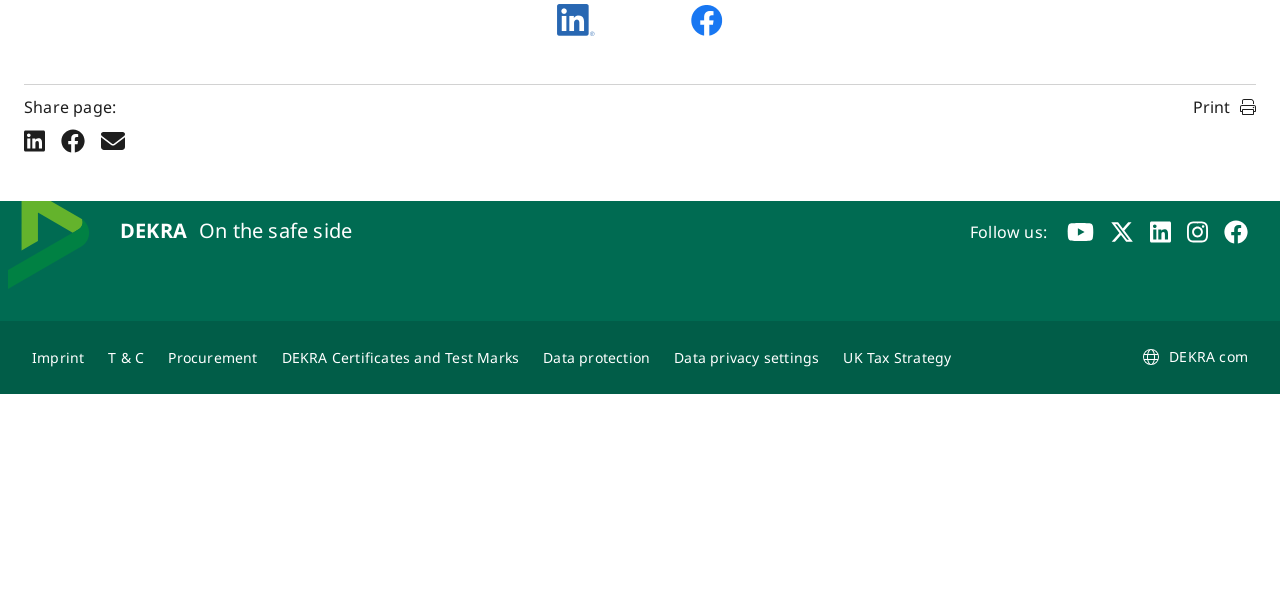What is the company name mentioned in the footer?
Please respond to the question with as much detail as possible.

I looked at the footer section and found the company name 'DEKRA' mentioned, along with its tagline 'On the safe side'.